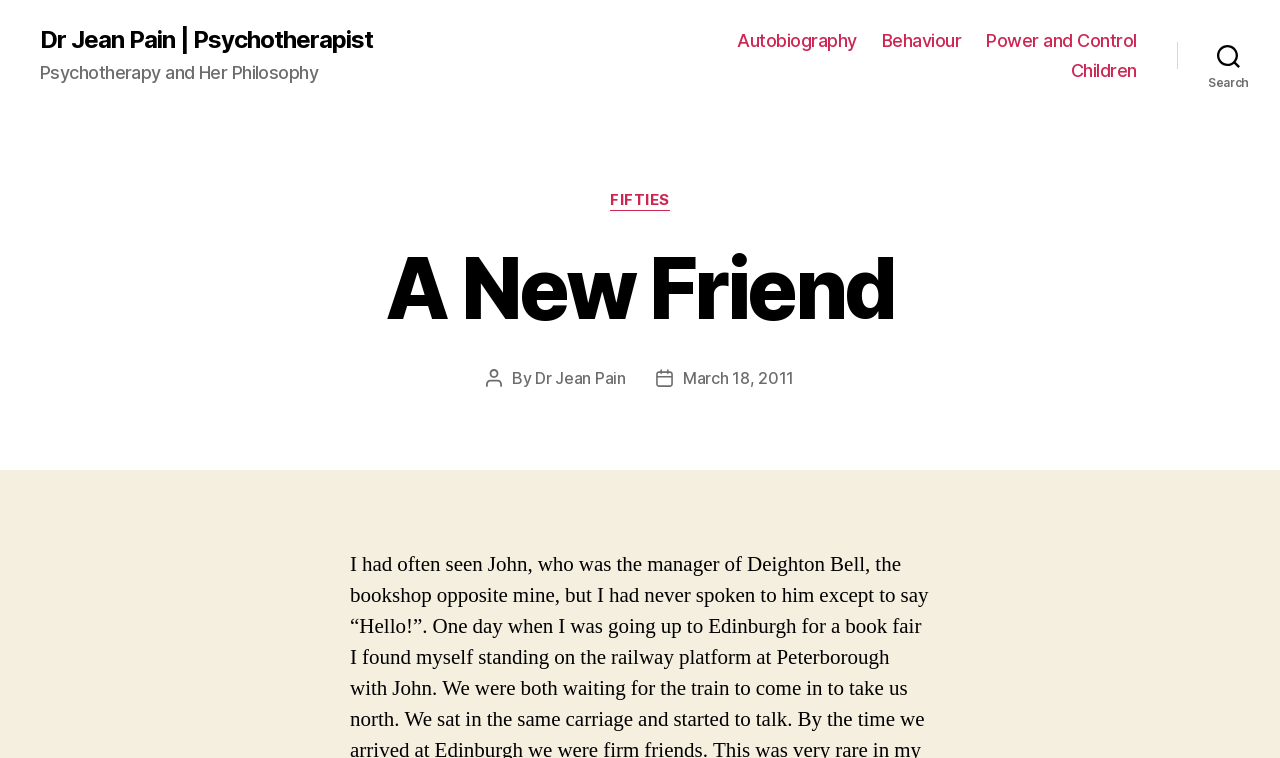Please find the bounding box coordinates of the element that must be clicked to perform the given instruction: "go to Dr Jean Pain's homepage". The coordinates should be four float numbers from 0 to 1, i.e., [left, top, right, bottom].

[0.418, 0.486, 0.489, 0.512]